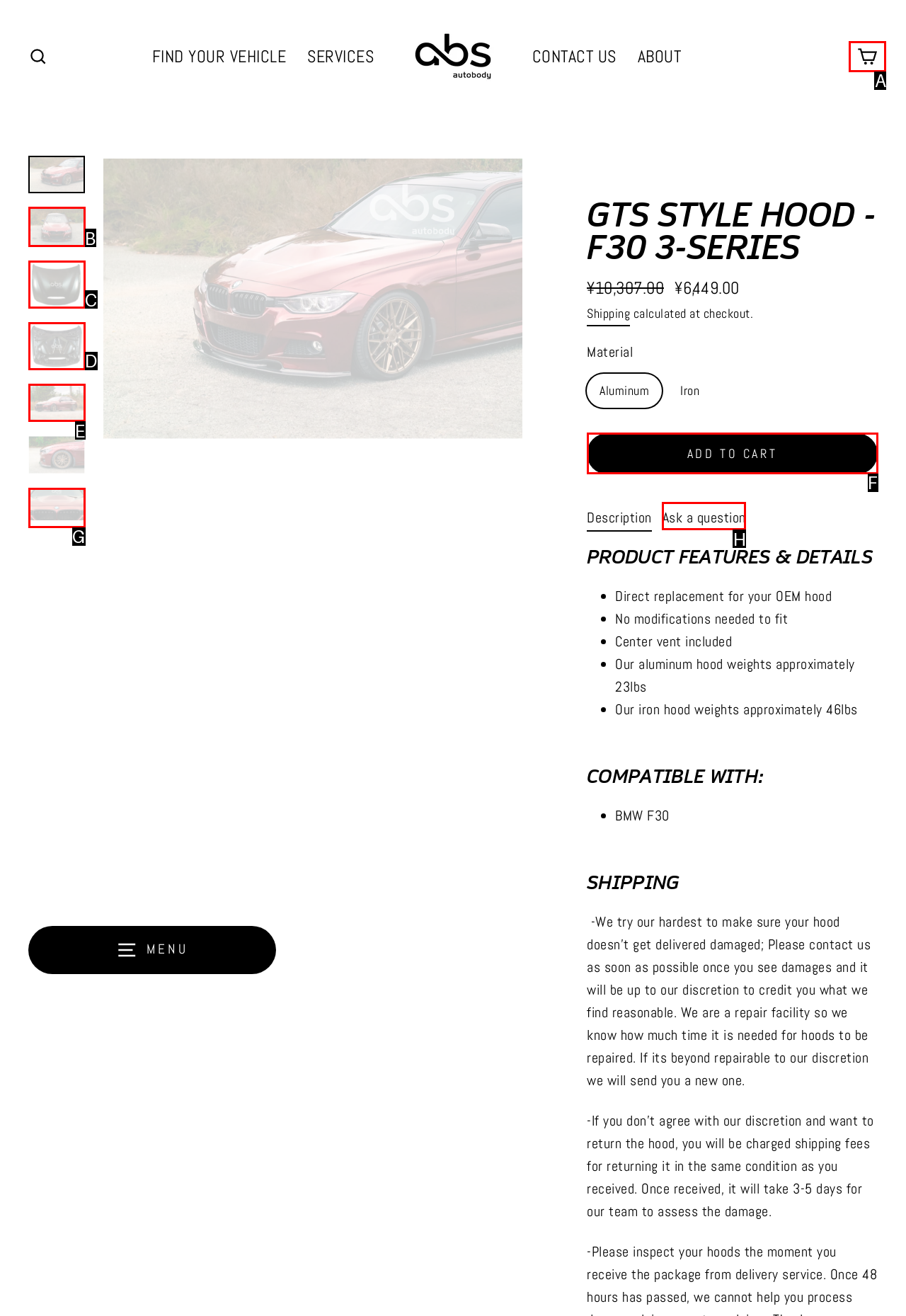Select the HTML element that needs to be clicked to carry out the task: Click the 'ADD TO CART' button
Provide the letter of the correct option.

F